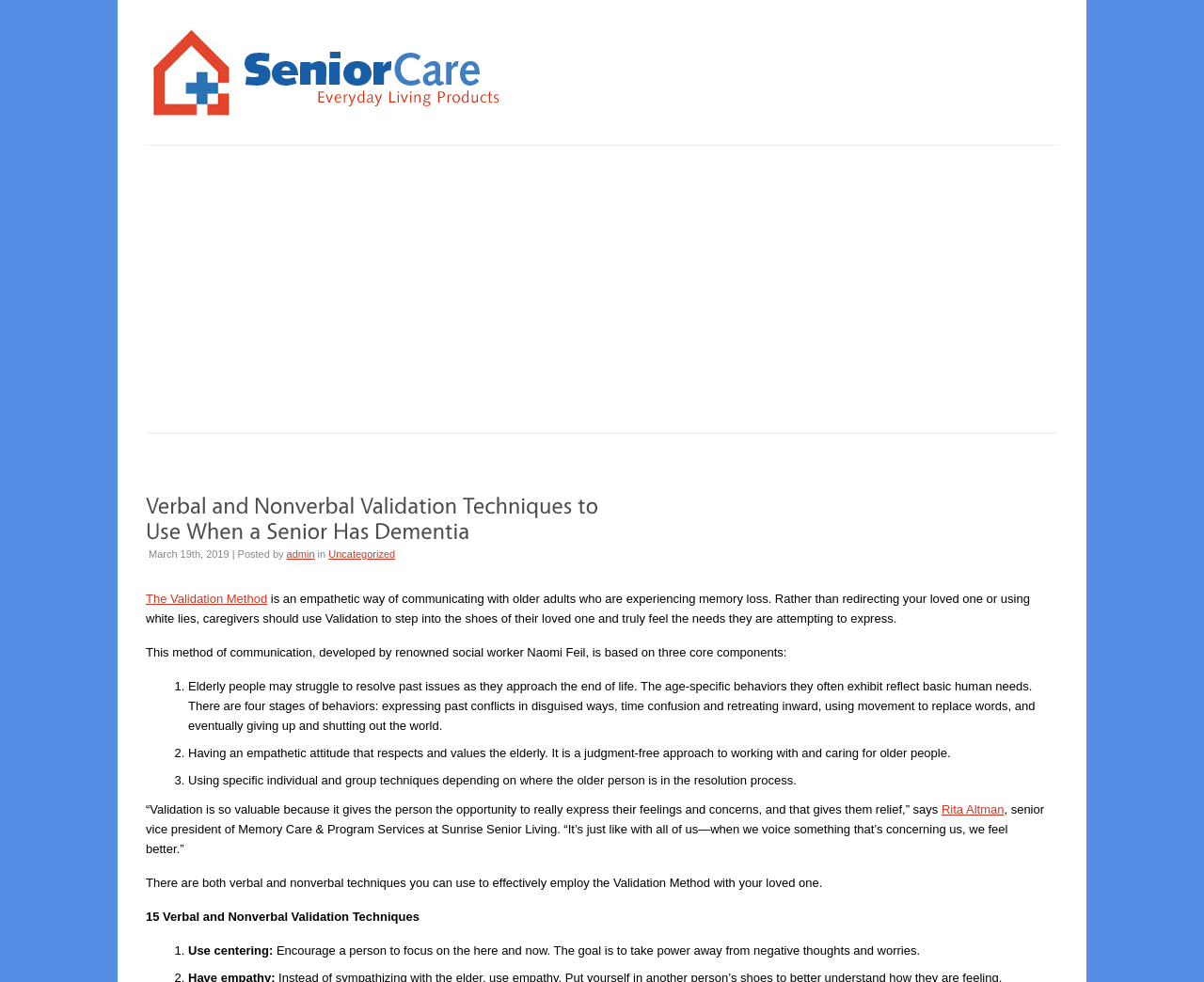Given the description of the UI element: "Uncategorized", predict the bounding box coordinates in the form of [left, top, right, bottom], with each value being a float between 0 and 1.

[0.273, 0.558, 0.328, 0.57]